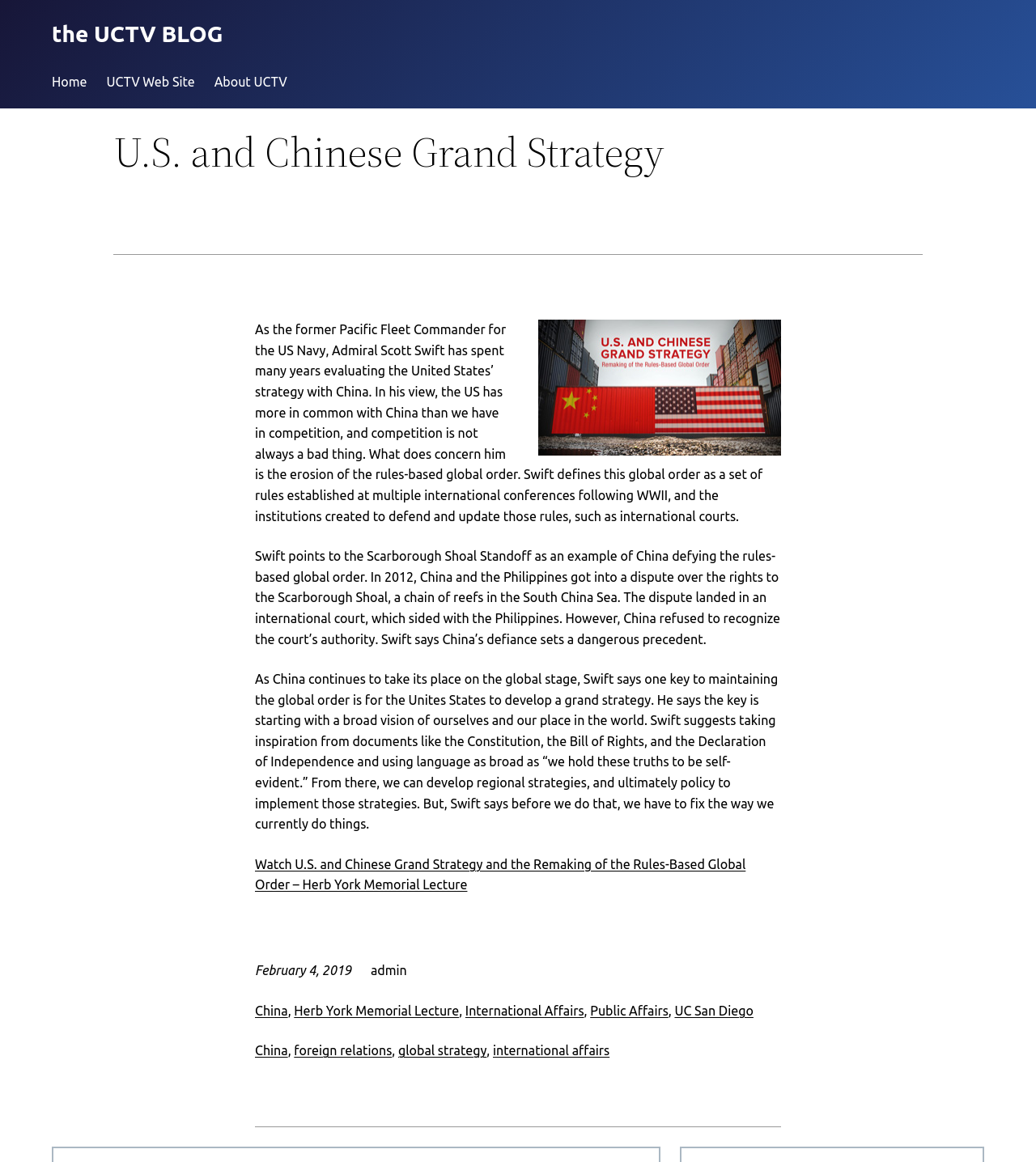Locate the headline of the webpage and generate its content.

the UCTV BLOG